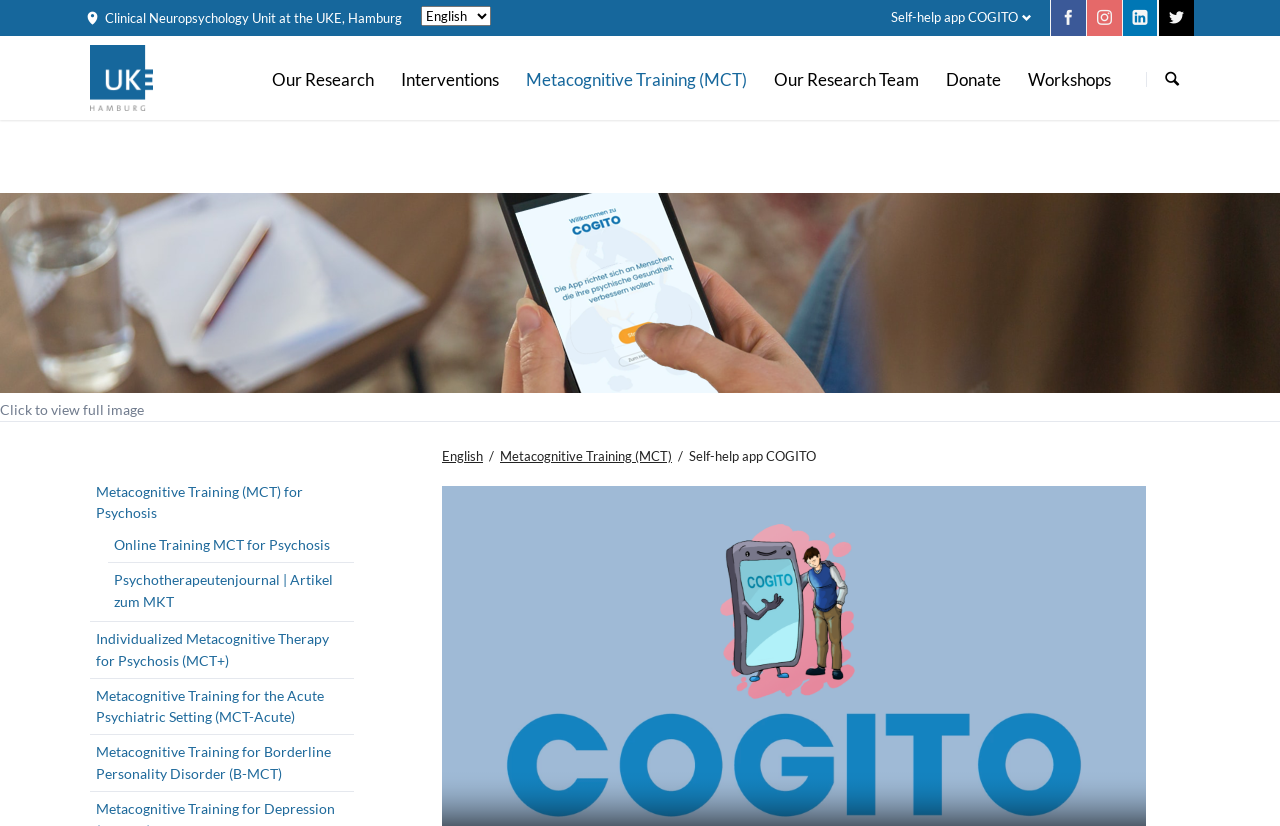Identify the bounding box coordinates of the specific part of the webpage to click to complete this instruction: "Learn about Grandparents inspiring Indigenous Studies student at USask".

None